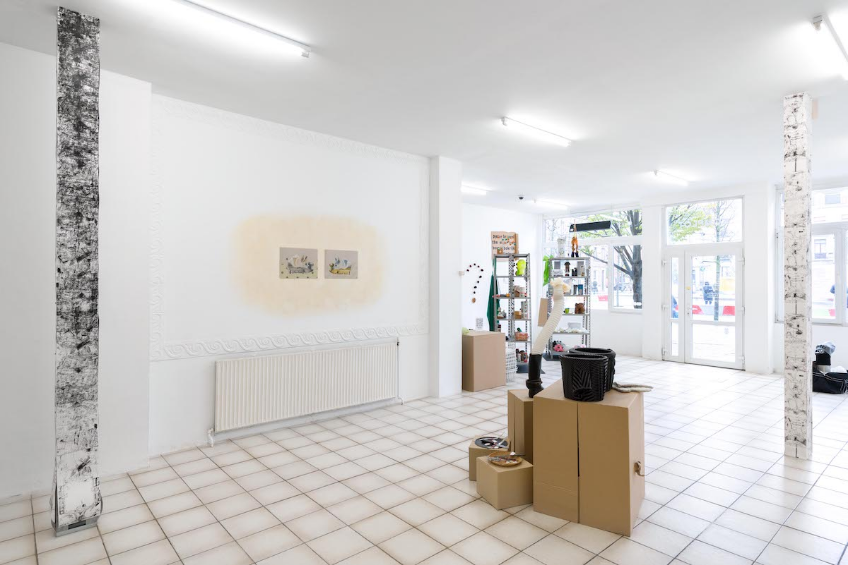What is the purpose of the cardboard boxes?
Using the details from the image, give an elaborate explanation to answer the question.

The caption states that the cardboard boxes 'creatively serve as display units', implying that they are used to showcase artworks or other items in the exhibition.